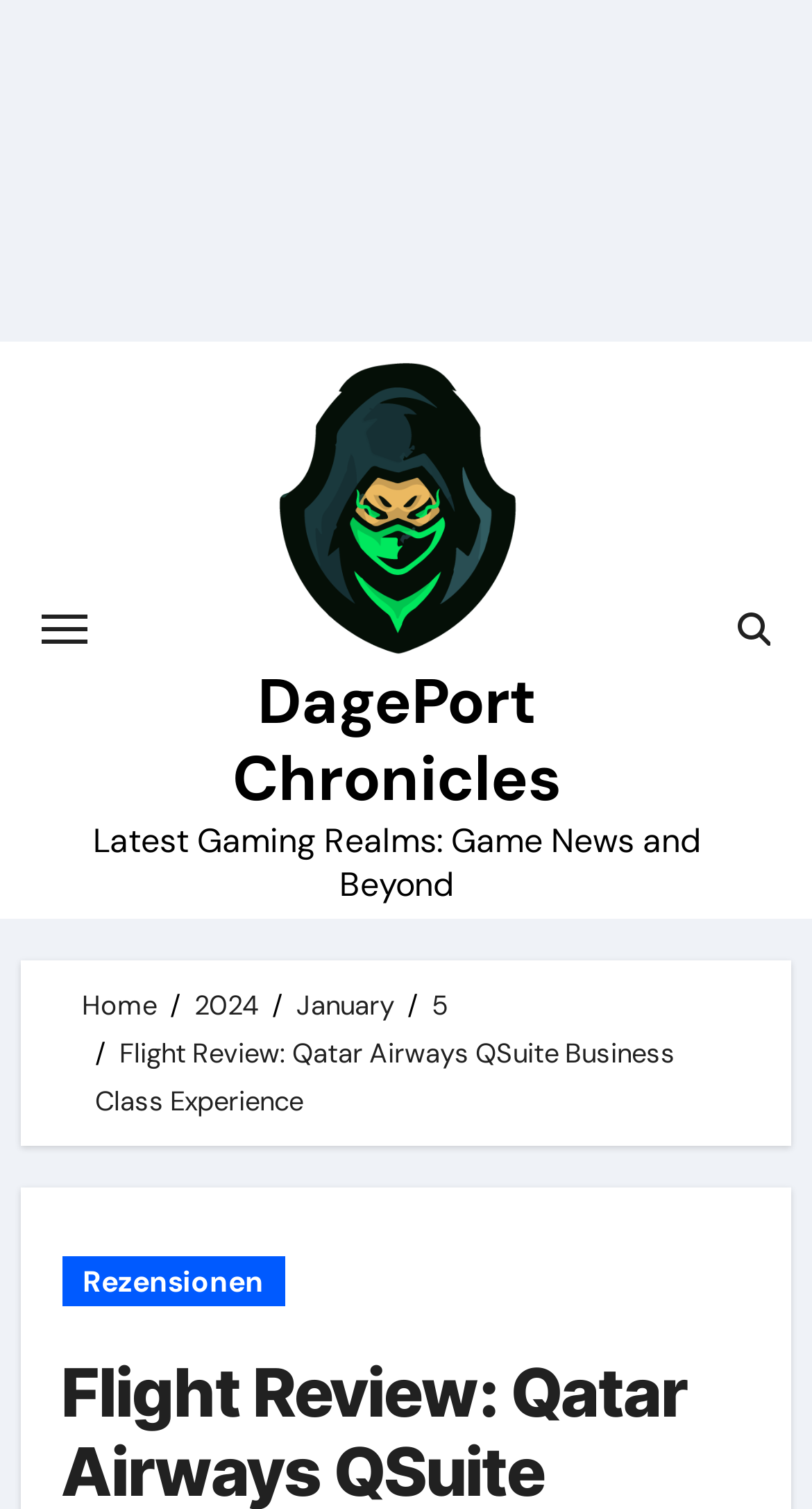Carefully examine the image and provide an in-depth answer to the question: What is the category of the current article?

I found the category of the current article by examining the static text element 'Flight Review: Qatar Airways QSuite Business Class Experience' which appears in the breadcrumb navigation section of the webpage.